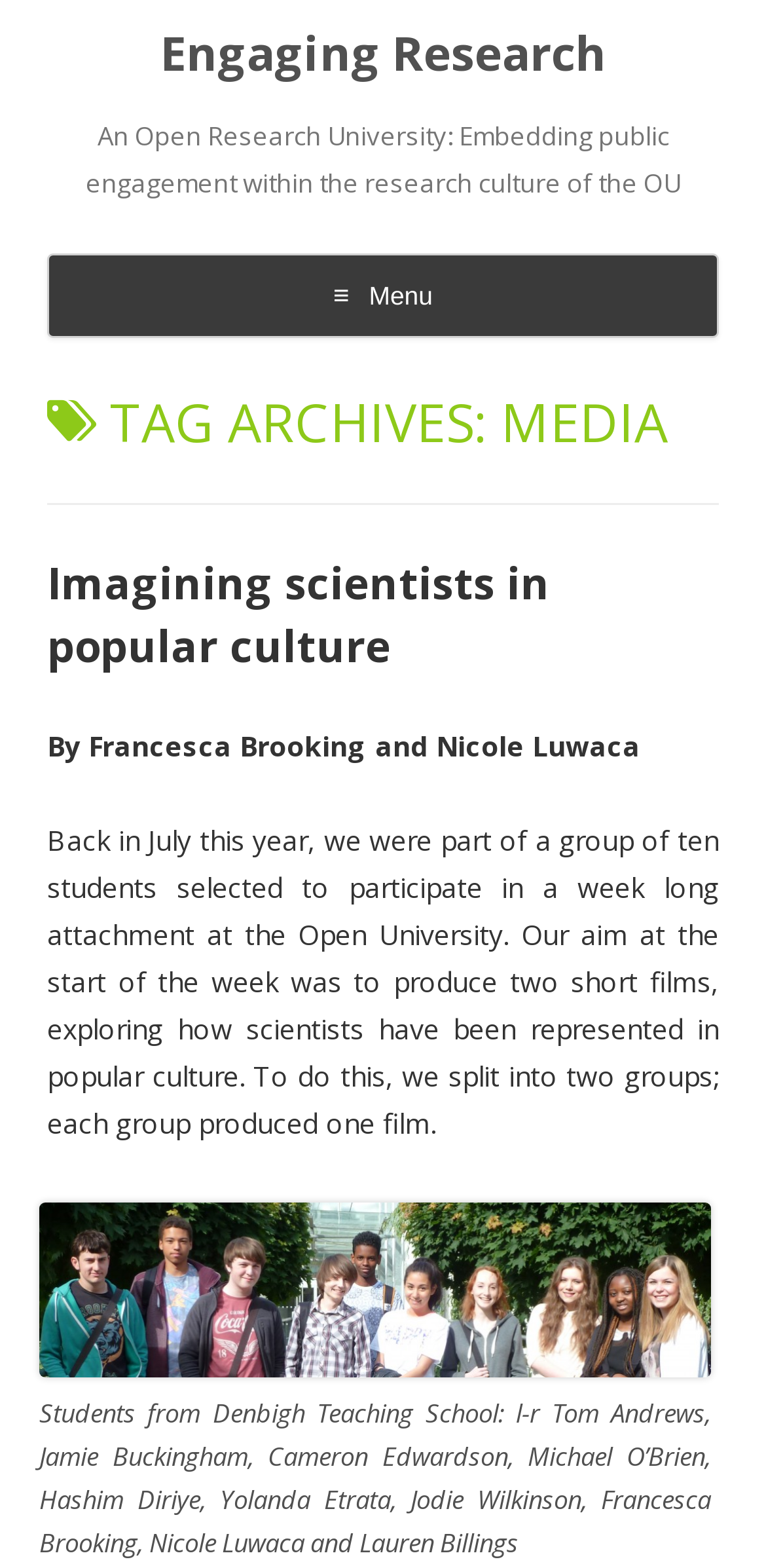Provide a brief response using a word or short phrase to this question:
What is the name of the authors of the article?

Francesca Brooking and Nicole Luwaca